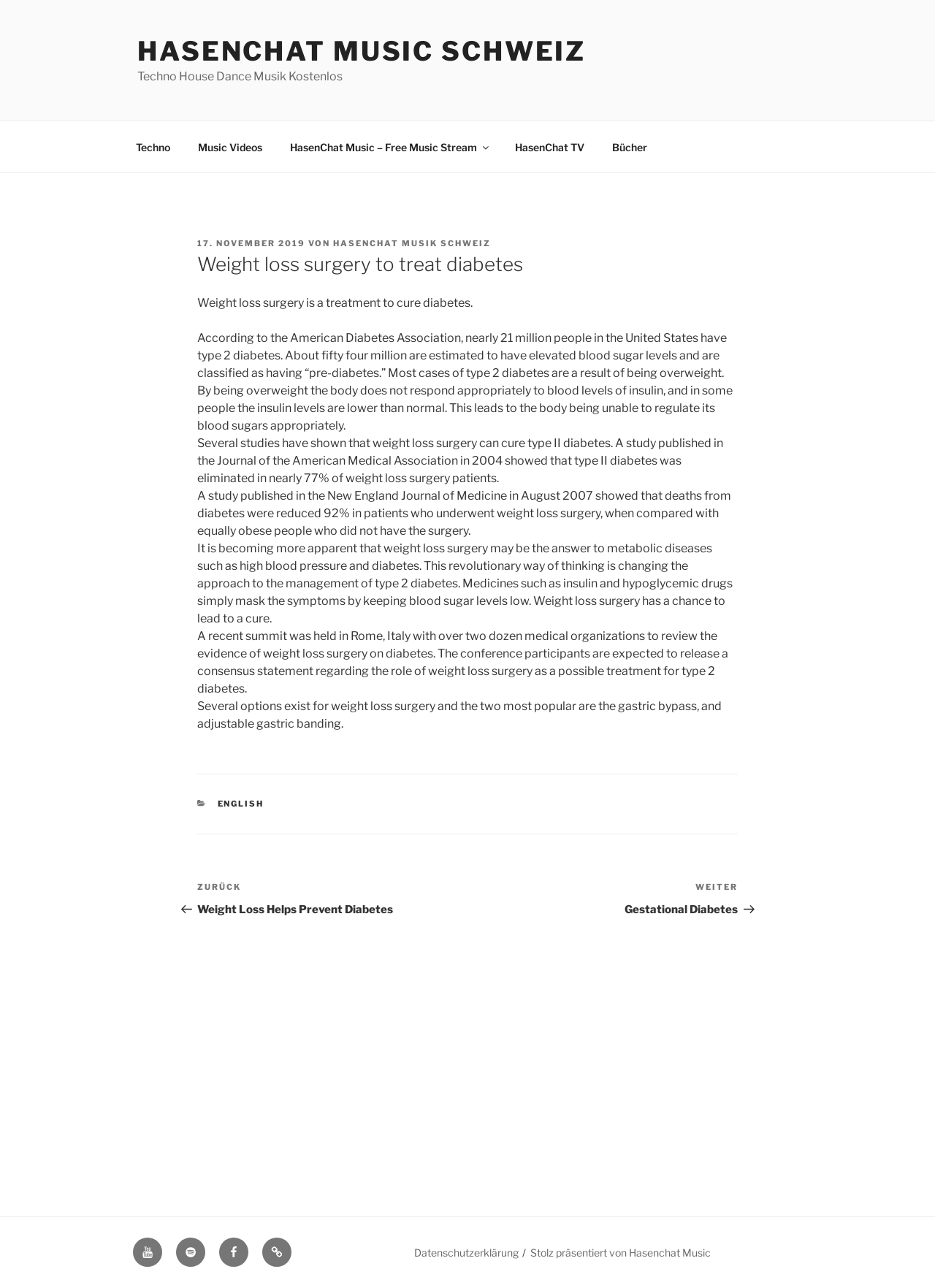Determine the bounding box coordinates for the area you should click to complete the following instruction: "Click on the 'Techno' link".

[0.131, 0.1, 0.195, 0.128]